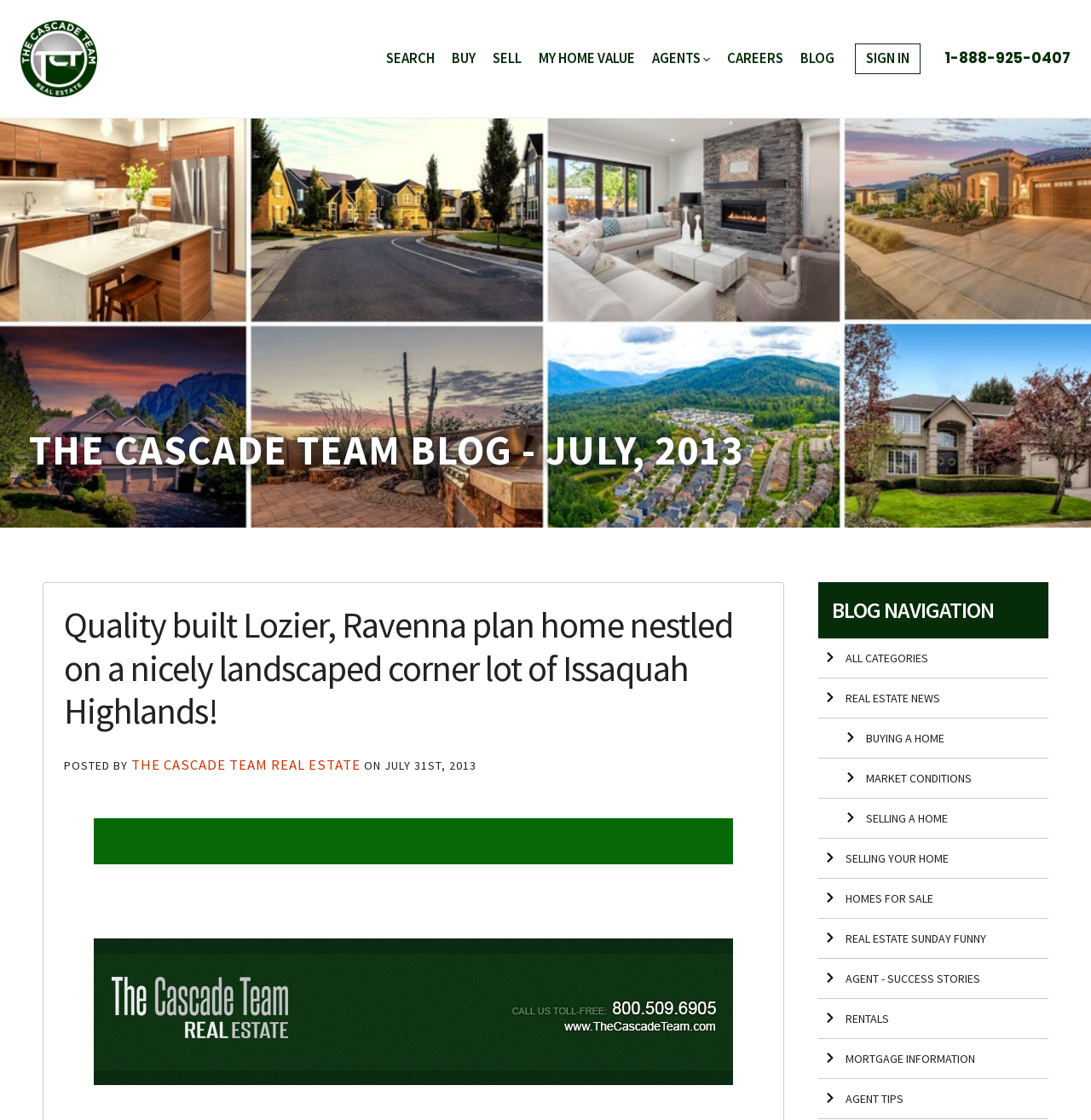Answer the following inquiry with a single word or phrase:
What is the name of the real estate team?

The Cascade Team